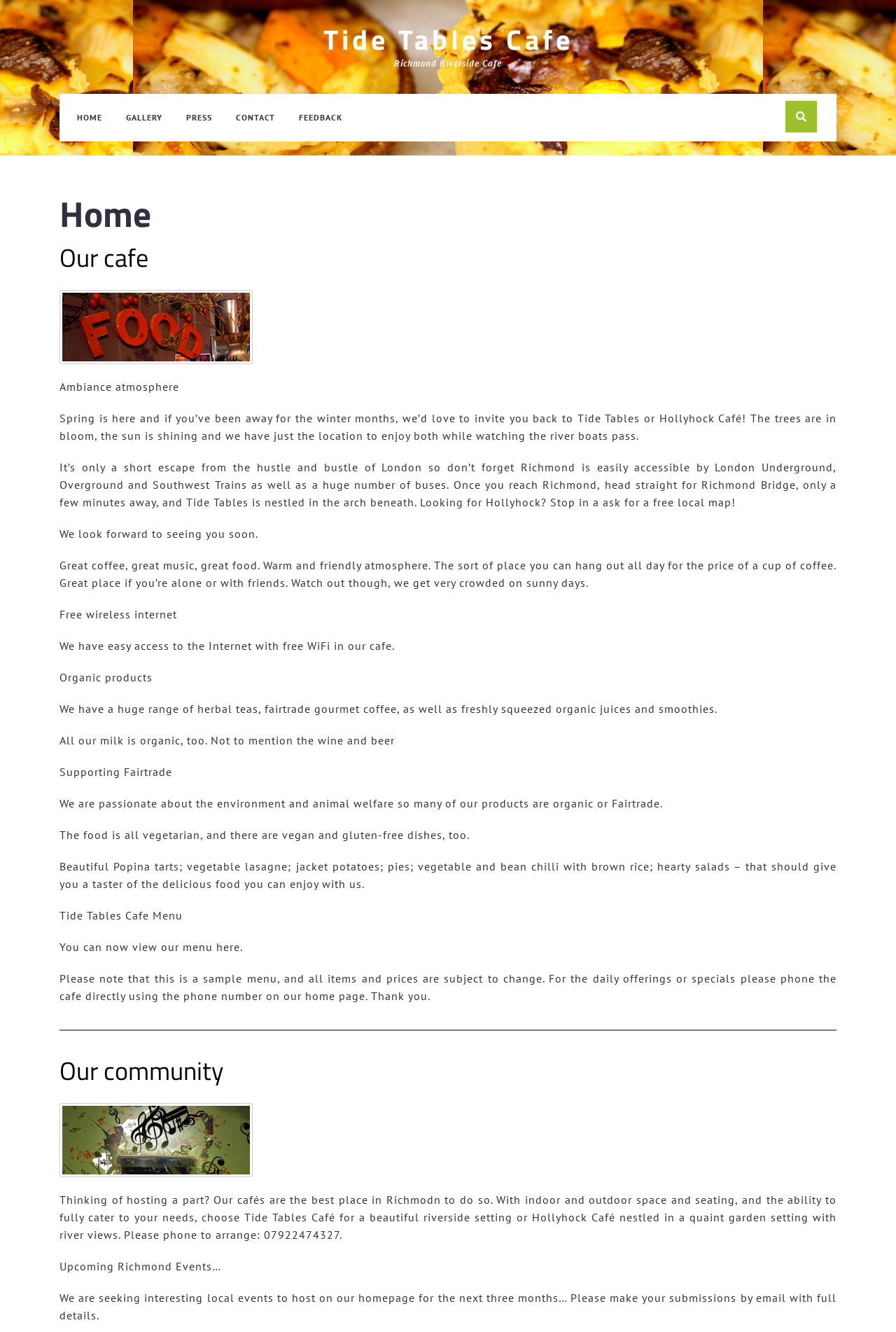Create a detailed summary of the webpage's content and design.

The webpage is about Tide Tables Cafe, a riverside cafe in Richmond. At the top, there is a large heading "Tide Tables Cafe" followed by a link with the same text. Below this, there are five links: "HOME", "GALLERY", "PRESS", "CONTACT", and "FEEDBACK", arranged horizontally.

The main content of the page is divided into two sections. The first section is about the cafe's ambiance and atmosphere. There are several paragraphs of text describing the cafe's location, its accessibility, and its cozy atmosphere. The text also mentions the cafe's offerings, including great coffee, music, and food, as well as its free wireless internet and organic products.

The second section is about the cafe's menu and community. There is a heading "Our community" followed by a paragraph of text about hosting parties at the cafe. Below this, there is a section about upcoming Richmond events, with a call for submissions for local events to be hosted on the cafe's homepage.

Throughout the page, there are no images, but the text is well-organized and easy to read. The overall layout is clean, with clear headings and concise text.